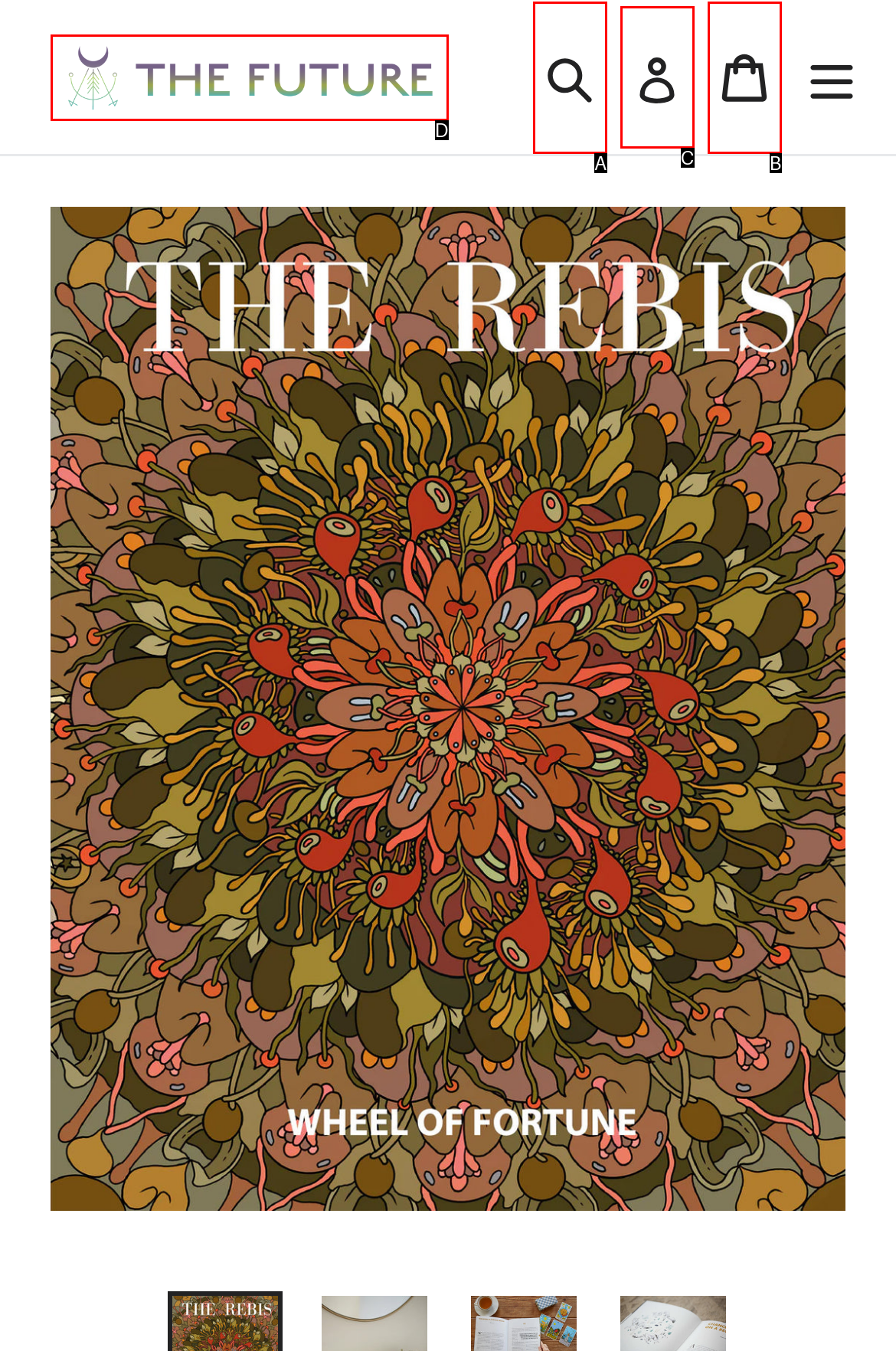From the options provided, determine which HTML element best fits the description: Lady Life Style Hub. Answer with the correct letter.

None